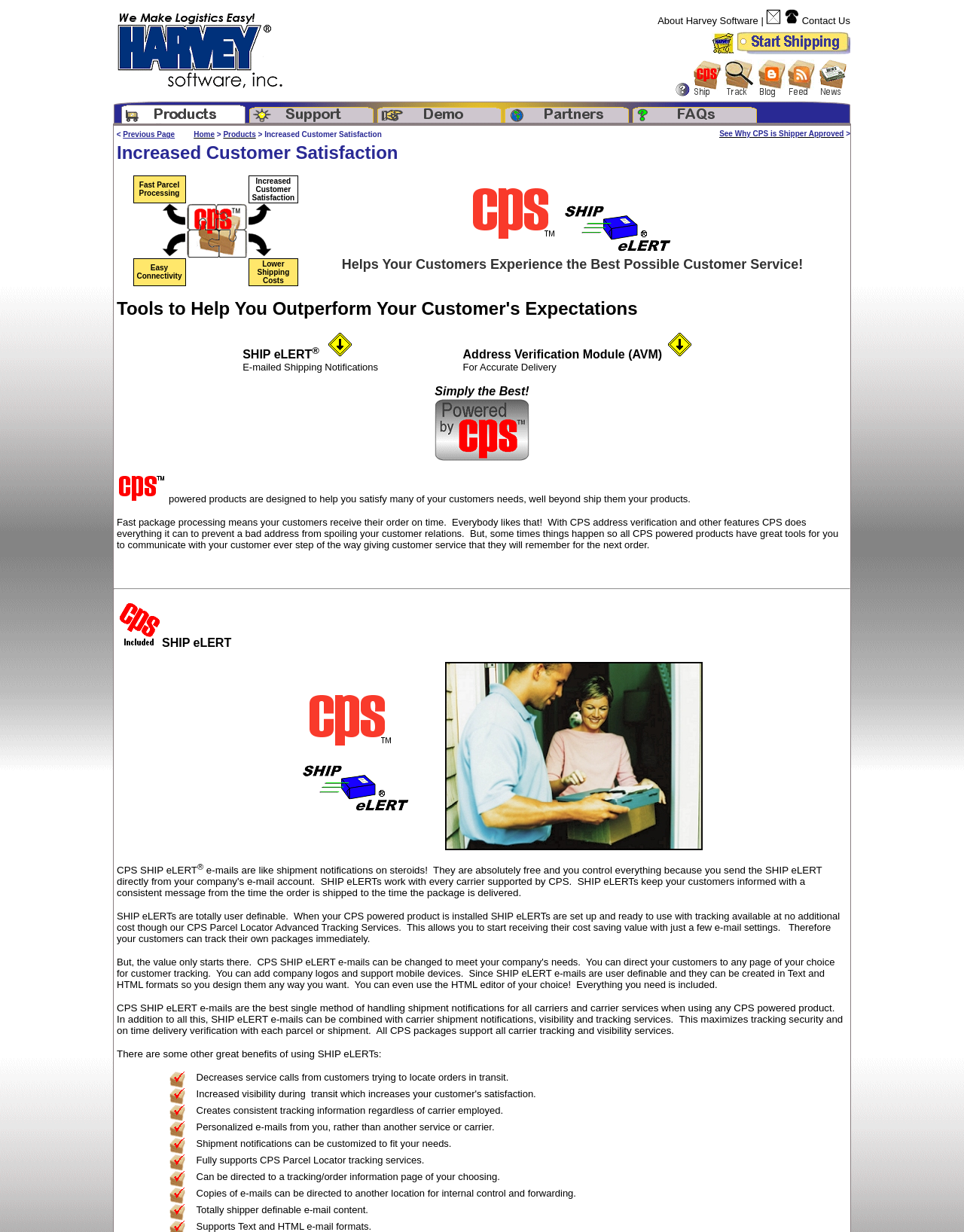Locate the bounding box coordinates of the clickable area needed to fulfill the instruction: "Click on About Harvey Software".

[0.682, 0.012, 0.787, 0.021]